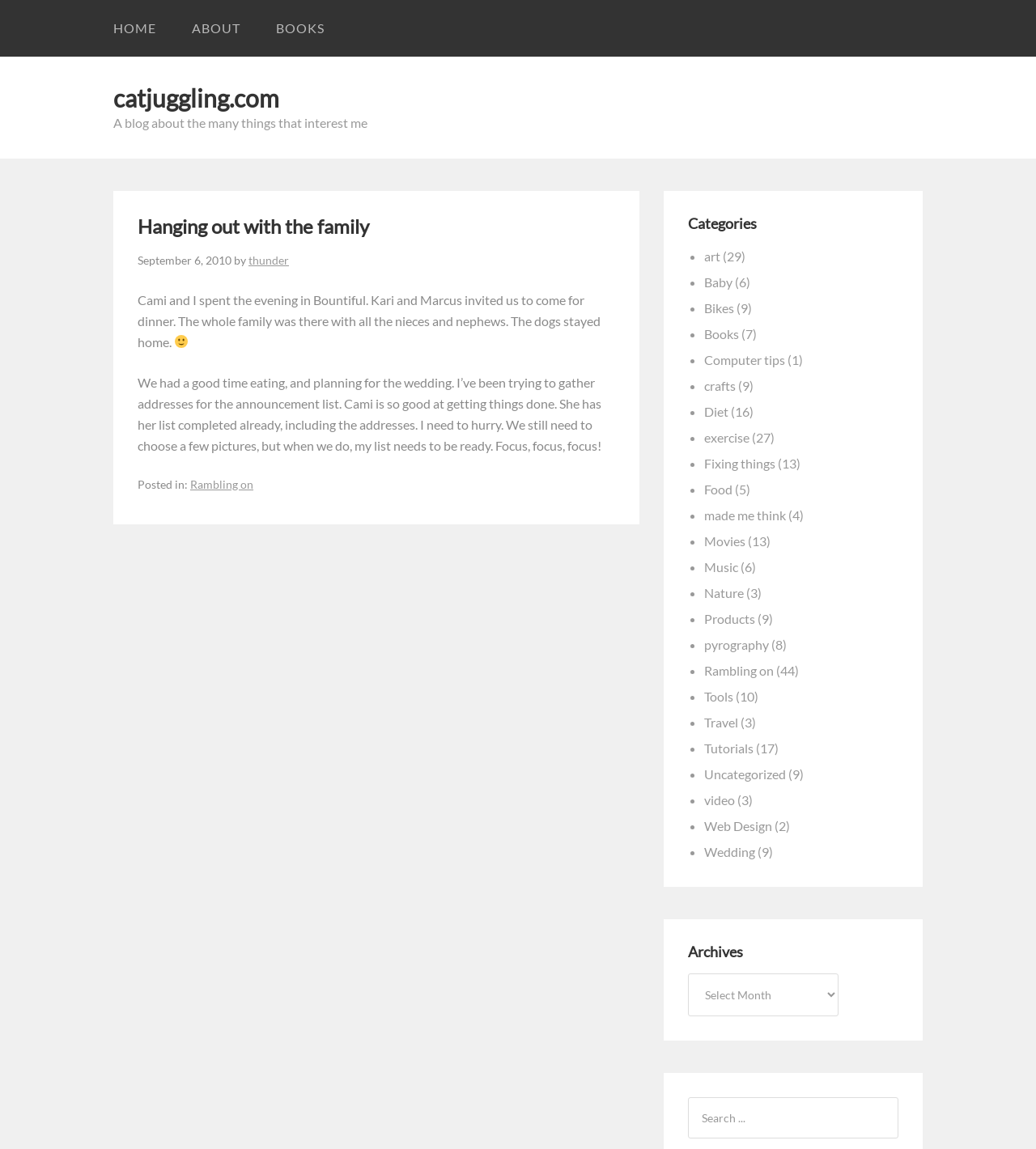How many categories are listed?
Based on the image, provide a one-word or brief-phrase response.

26